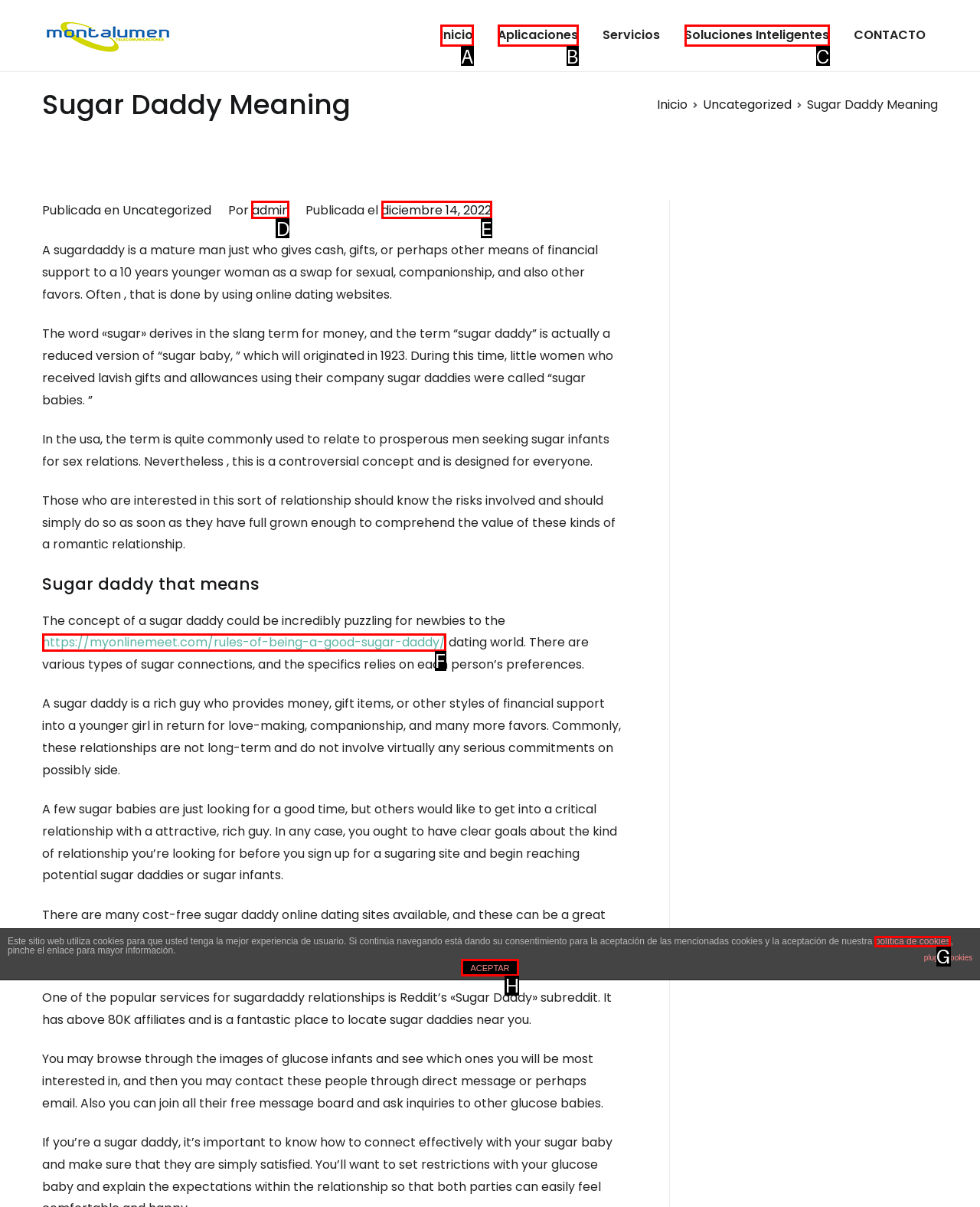Find the option that matches this description: política de cookies
Provide the corresponding letter directly.

G